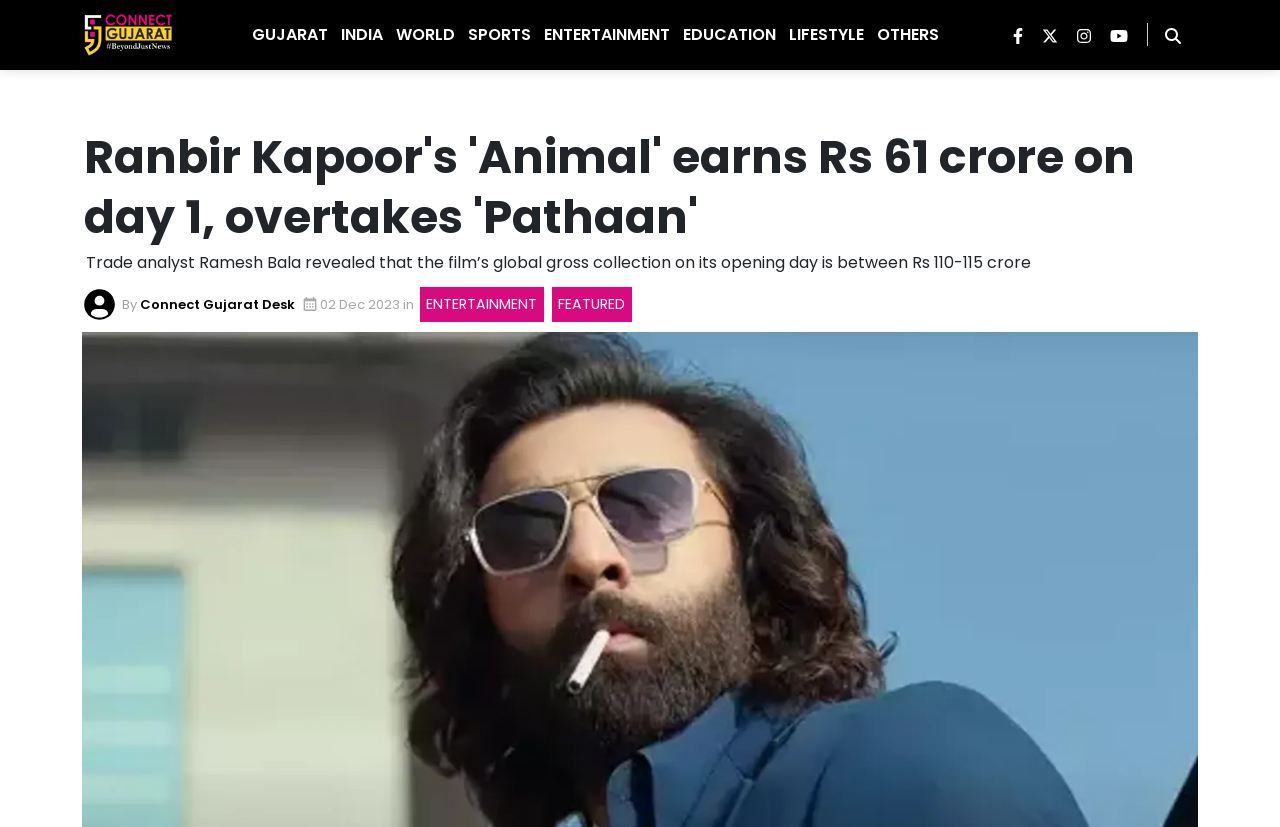What is the date of the article?
Based on the visual information, provide a detailed and comprehensive answer.

The article mentions the date '02 Dec 2023' near the bottom of the page, which indicates the date of publication.